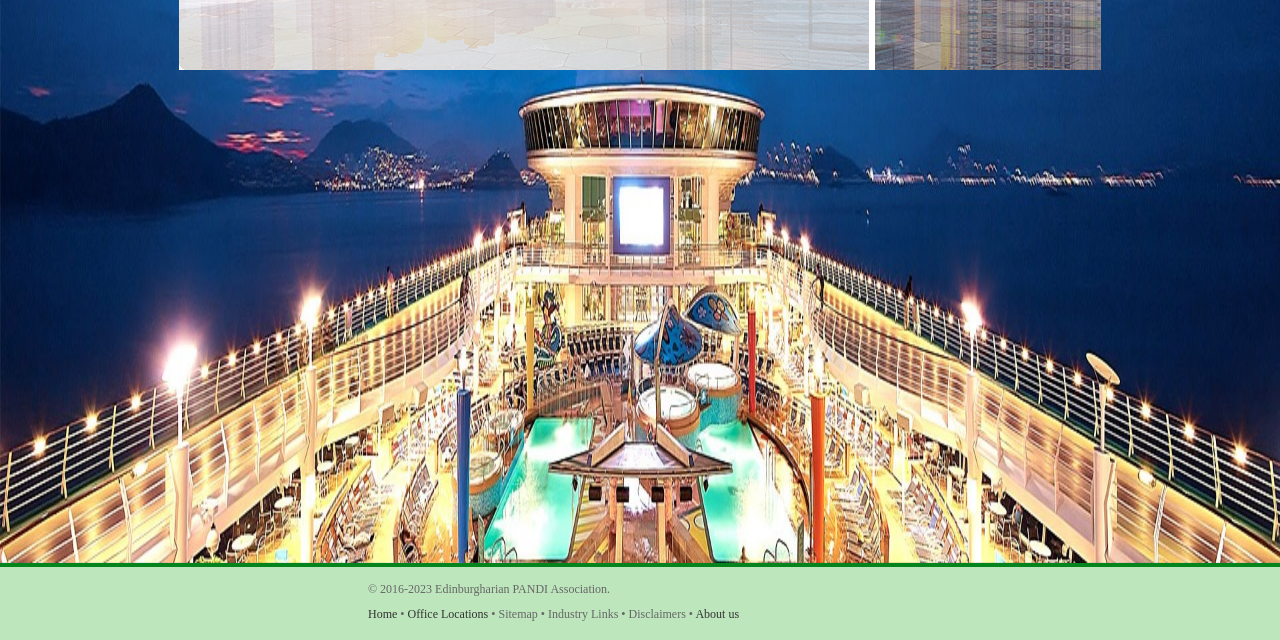Find the bounding box coordinates for the HTML element specified by: "About us".

[0.543, 0.948, 0.577, 0.97]